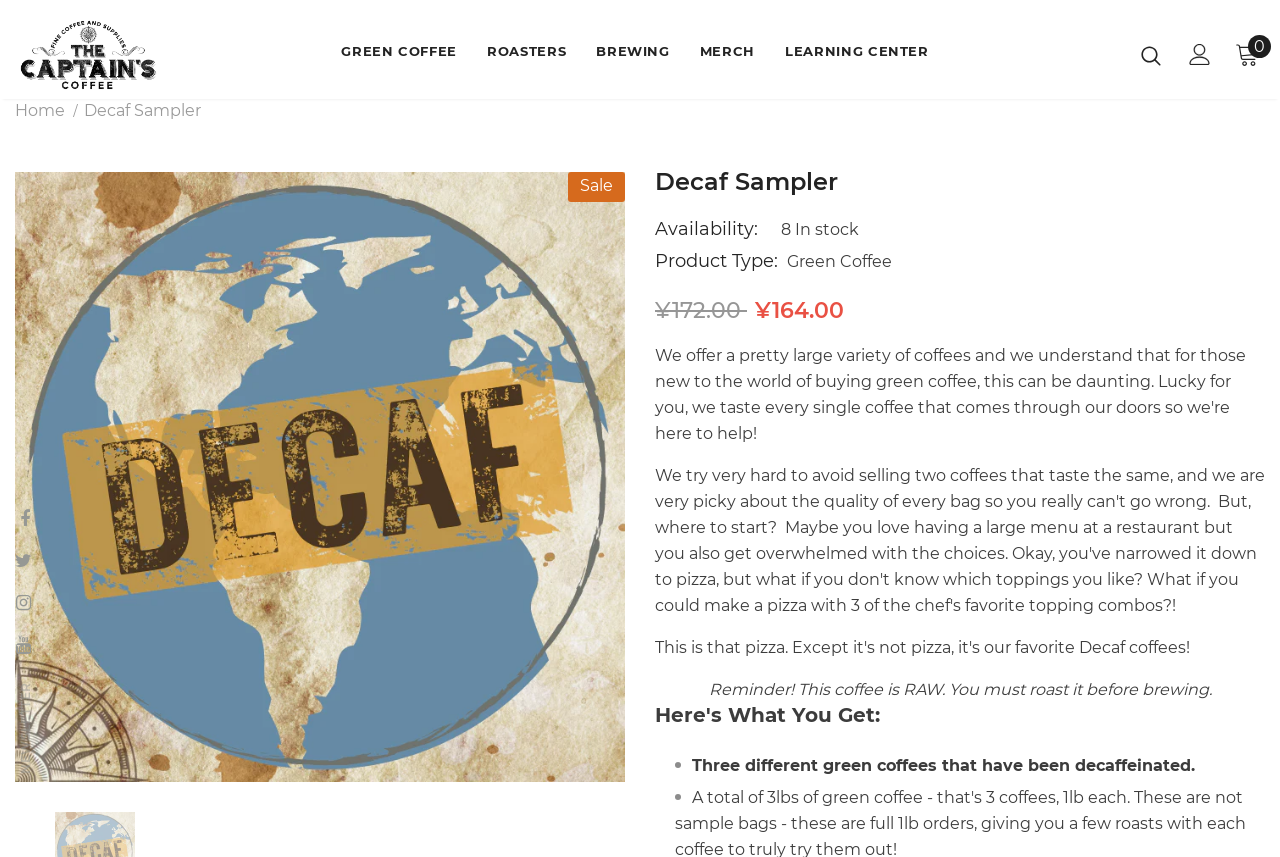Pinpoint the bounding box coordinates for the area that should be clicked to perform the following instruction: "Go to the 'Home' page".

[0.012, 0.113, 0.051, 0.146]